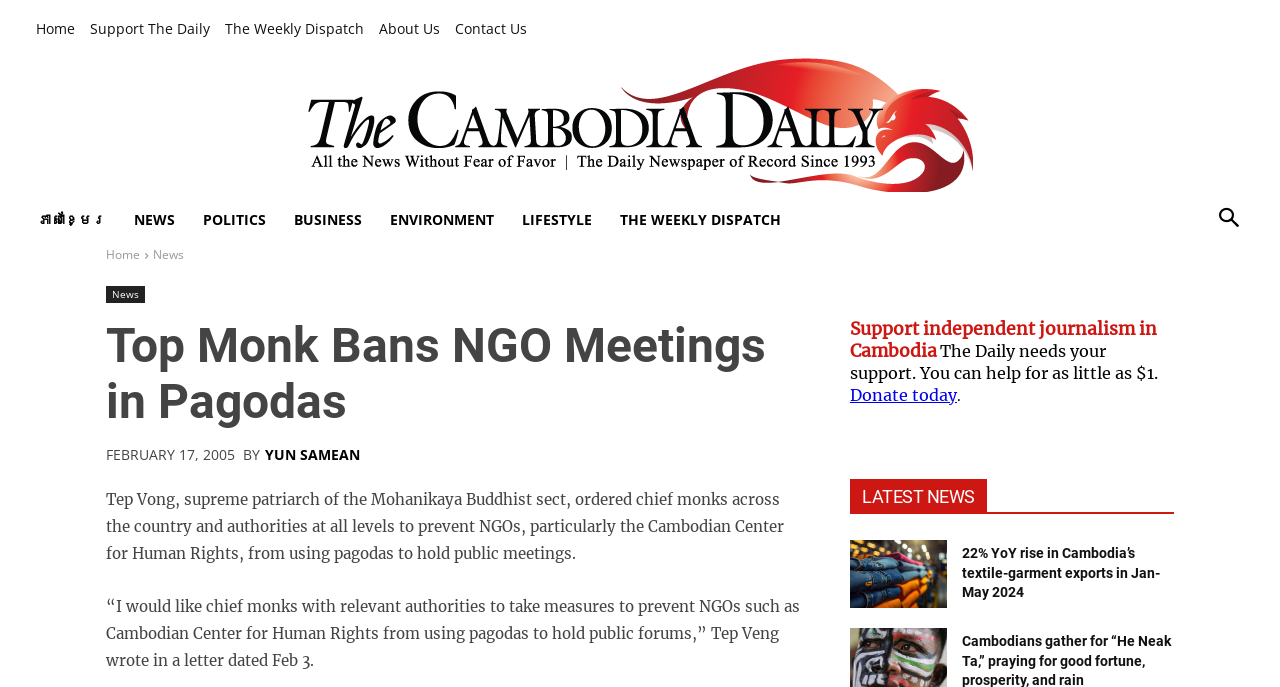What is the name of the newspaper?
Please use the visual content to give a single word or phrase answer.

The Cambodia Daily